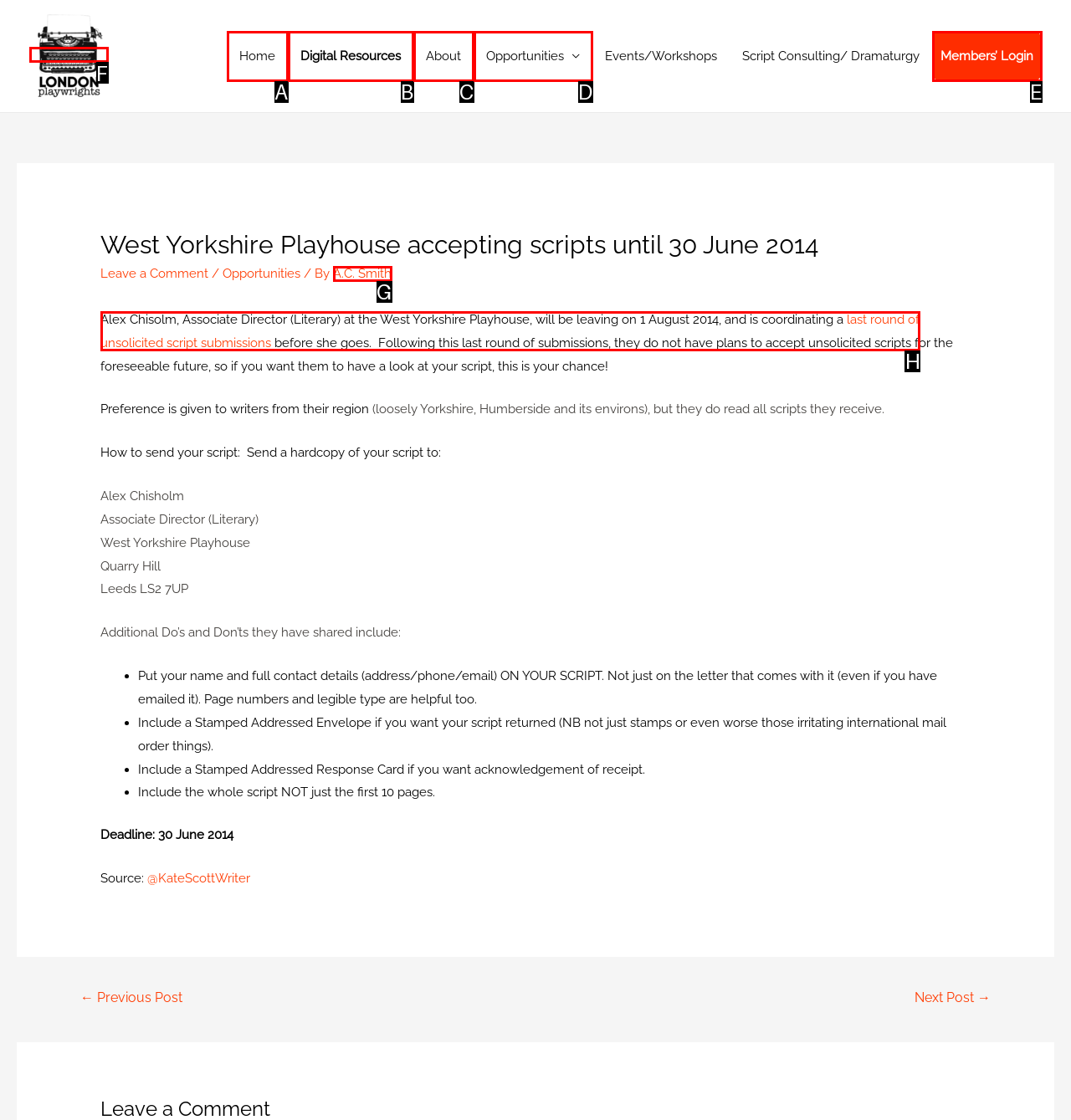Out of the given choices, which letter corresponds to the UI element required to Click on the 'last round of unsolicited script submissions' link? Answer with the letter.

H